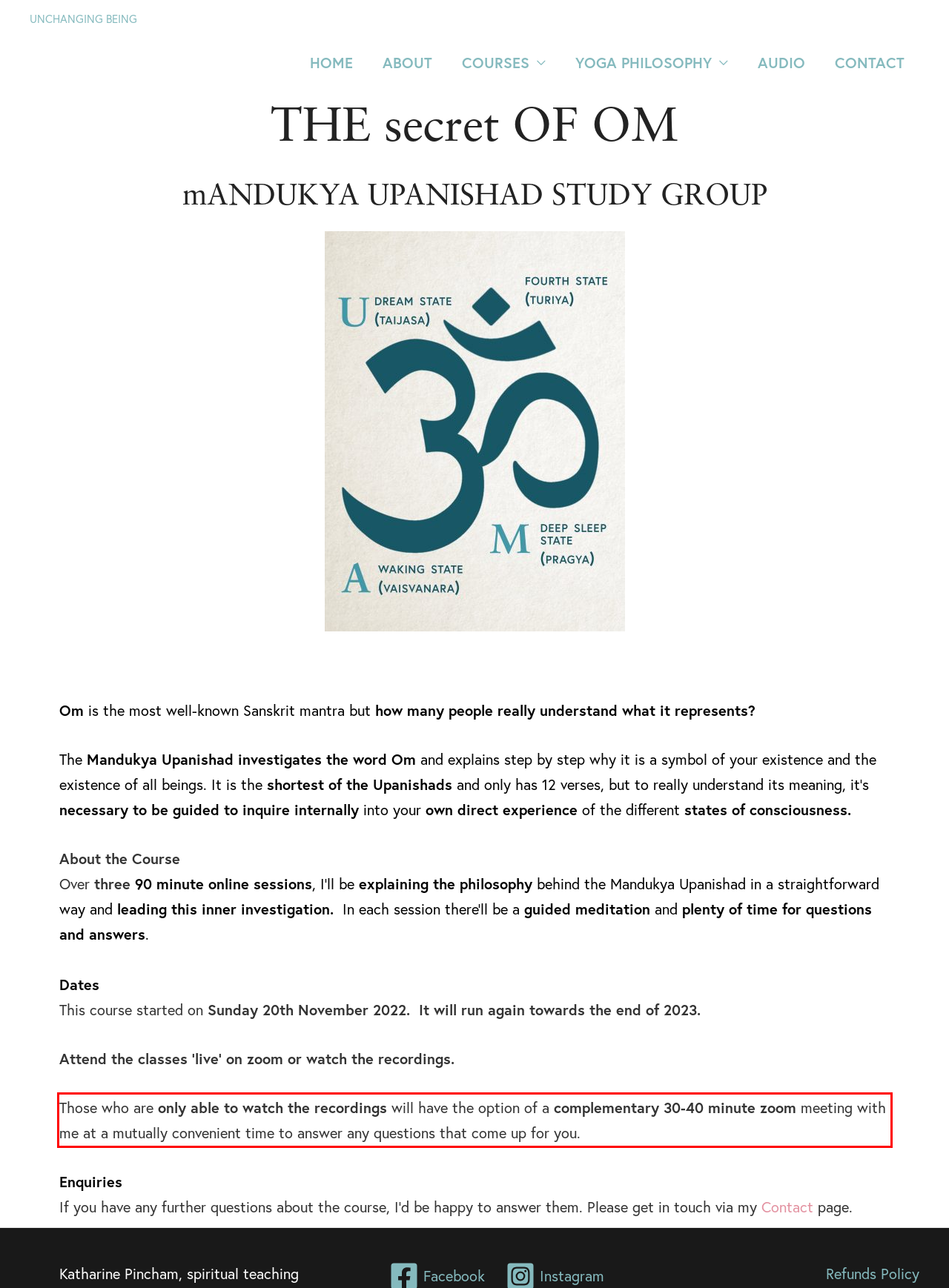Given a webpage screenshot, locate the red bounding box and extract the text content found inside it.

Those who are only able to watch the recordings will have the option of a complementary 30-40 minute zoom meeting with me at a mutually convenient time to answer any questions that come up for you.